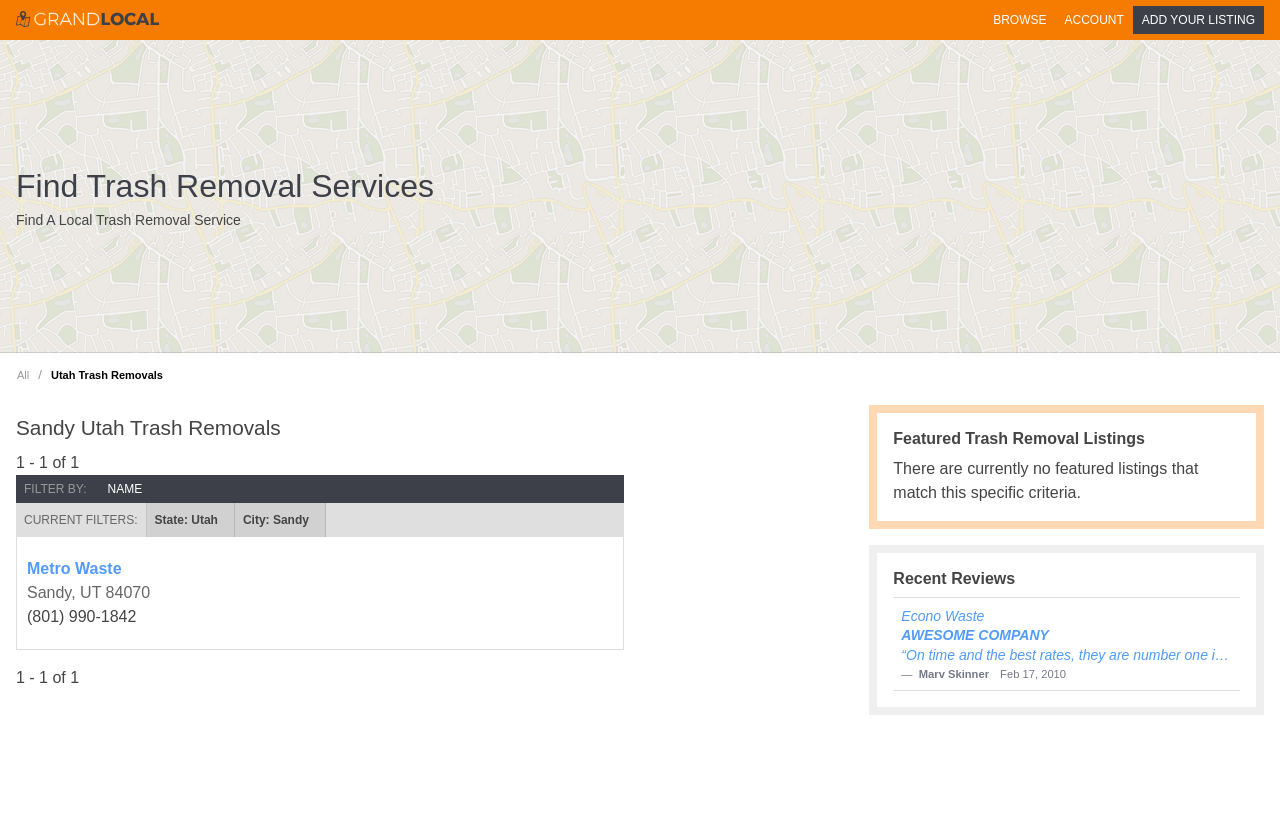What is the name of the reviewer who wrote the review?
Refer to the image and provide a one-word or short phrase answer.

Marv Skinner